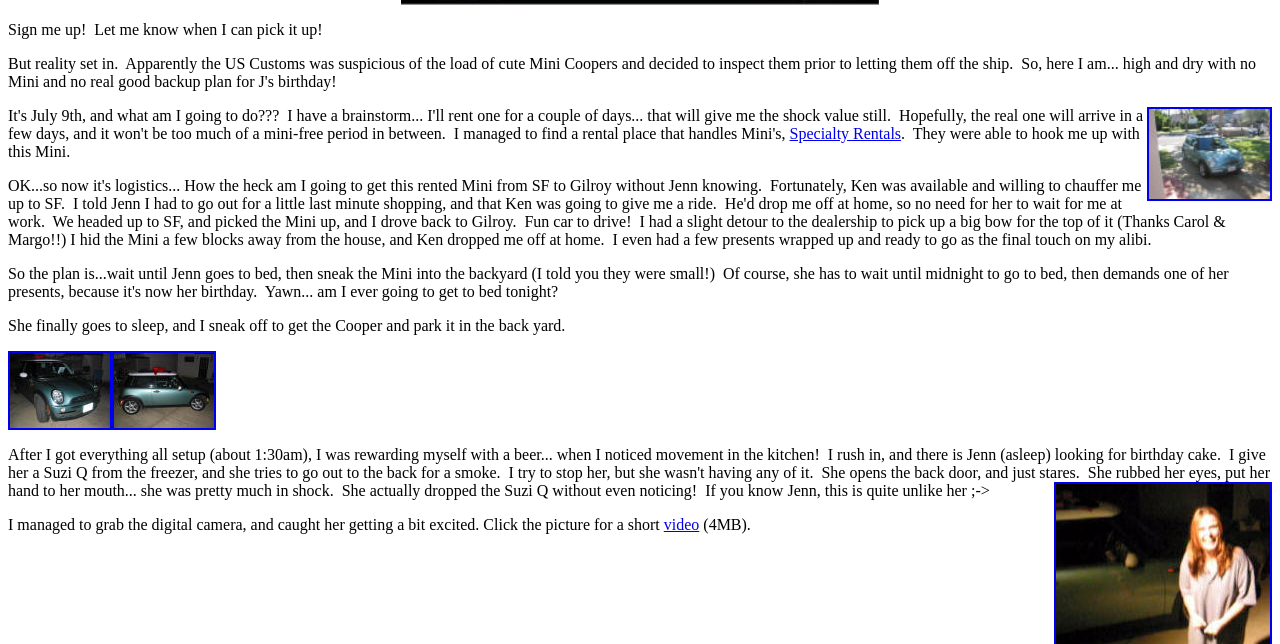Determine the bounding box of the UI element mentioned here: "video". The coordinates must be in the format [left, top, right, bottom] with values ranging from 0 to 1.

[0.519, 0.801, 0.546, 0.828]